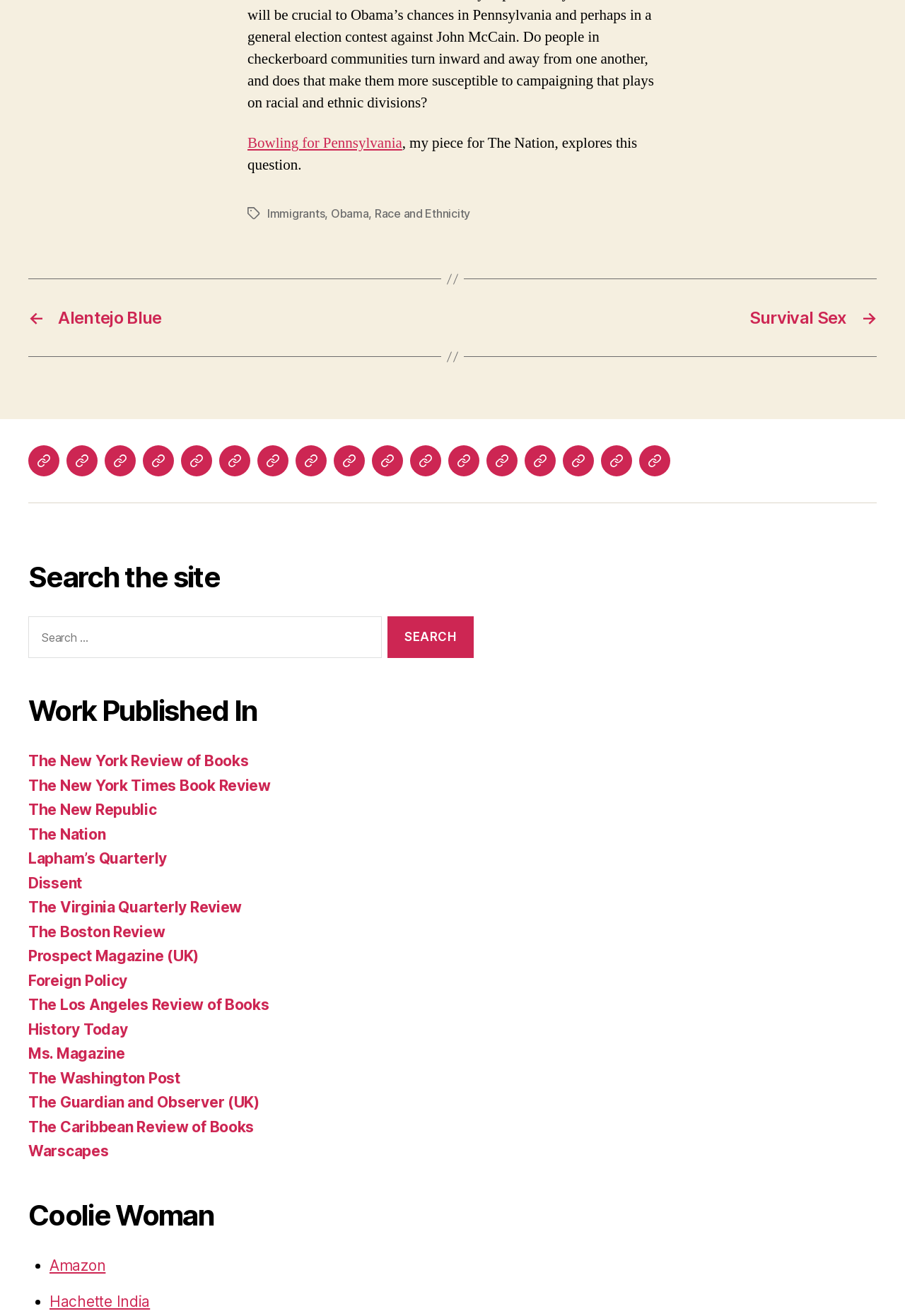Pinpoint the bounding box coordinates of the area that must be clicked to complete this instruction: "Buy the book from 'Amazon'".

[0.055, 0.955, 0.117, 0.968]